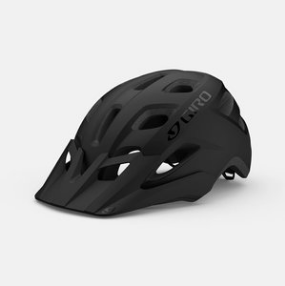Explain the details of the image you are viewing.

The image showcases the Giro Fixture MIPS, a sleek and modern trail bike helmet designed for versatile performance on various terrains. Constructed with advanced MIPS technology to enhance safety, the helmet features a lightweight design and ample ventilation, ensuring comfort during rides. Its matte black finish offers a stylish look, while the robust construction provides durability for outdoor adventures. This helmet is not just a safety gear but also a perfect blend of functionality and fashion for mountain biking enthusiasts.